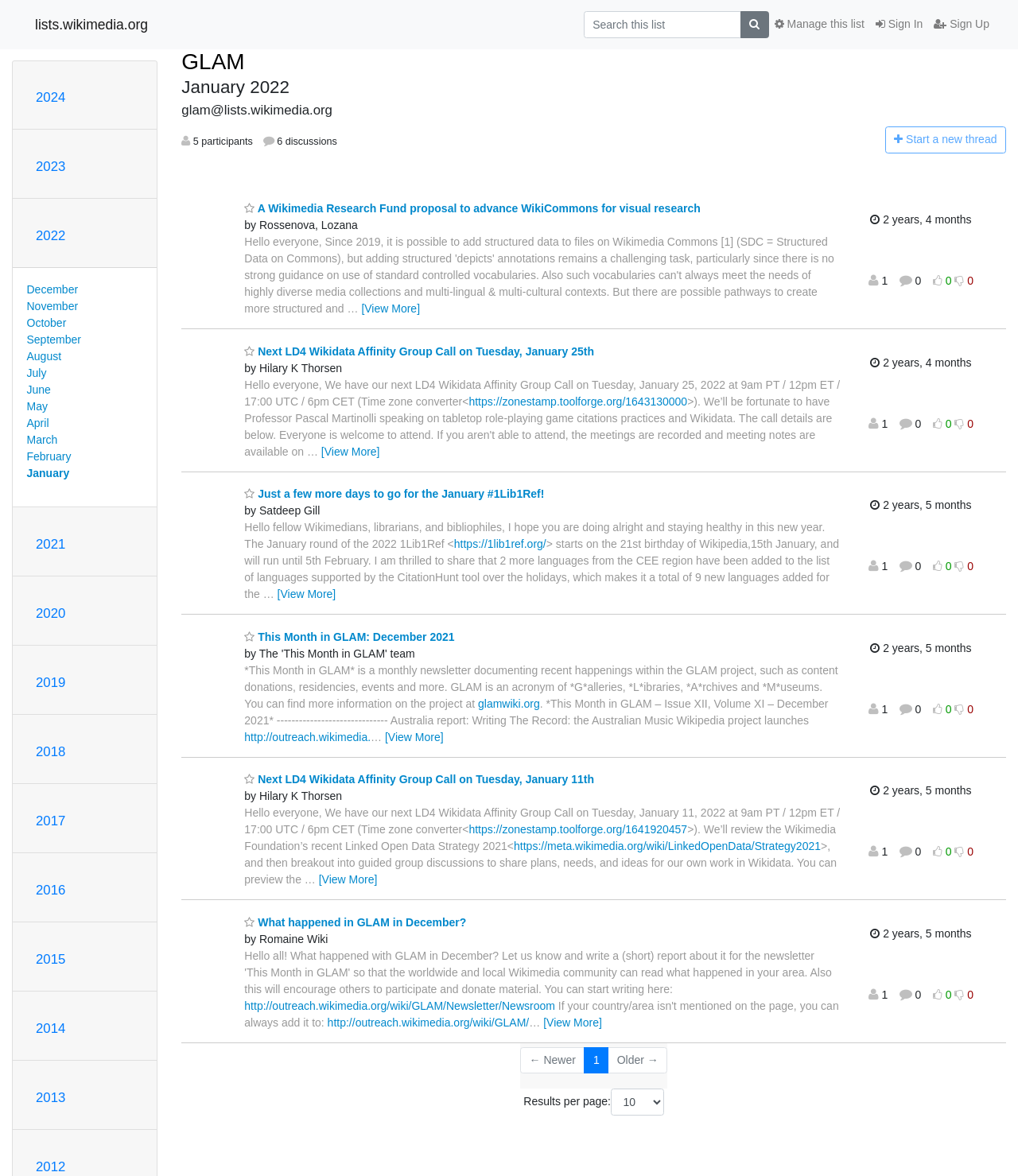How many discussions are there in this list?
Refer to the screenshot and answer in one word or phrase.

6